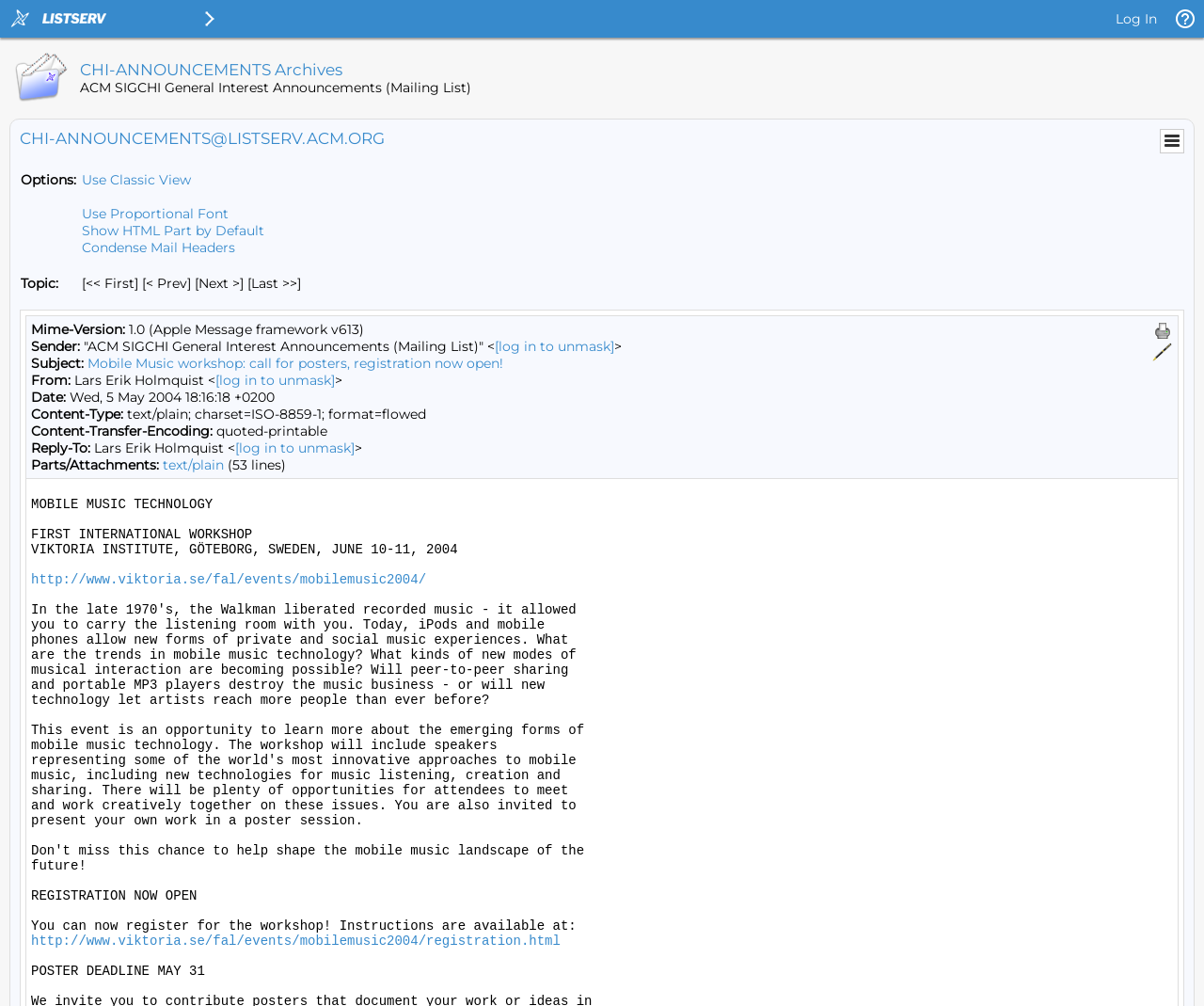Who is the sender of the email?
Please use the image to provide a one-word or short phrase answer.

Lars Erik Holmquist